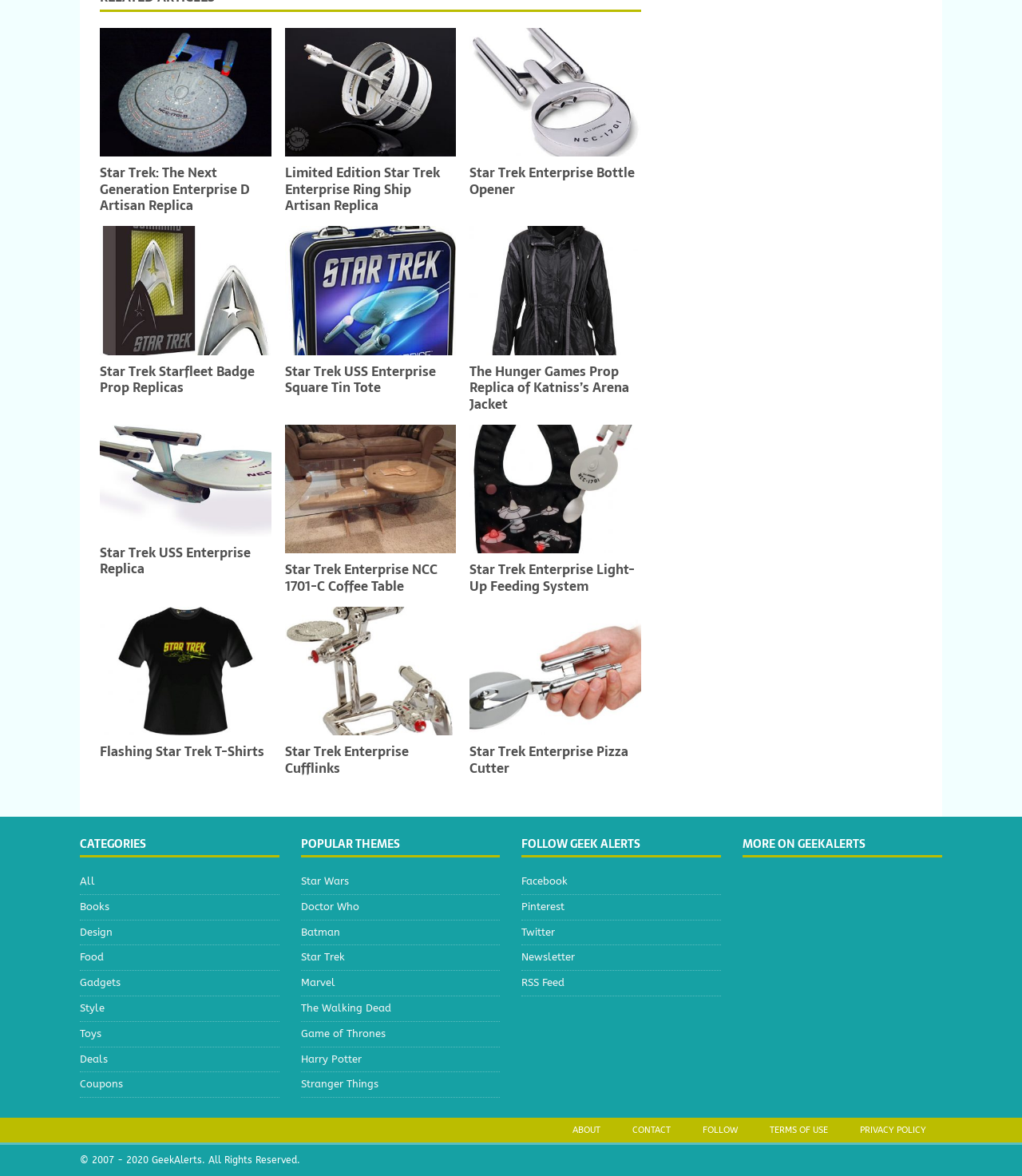What is the main theme of the products on this webpage?
Look at the webpage screenshot and answer the question with a detailed explanation.

Based on the webpage, I can see that all the products have something to do with Star Trek, such as Enterprise replicas, Starfleet badges, and Star Trek-themed household items. This suggests that the main theme of the products on this webpage is Star Trek.